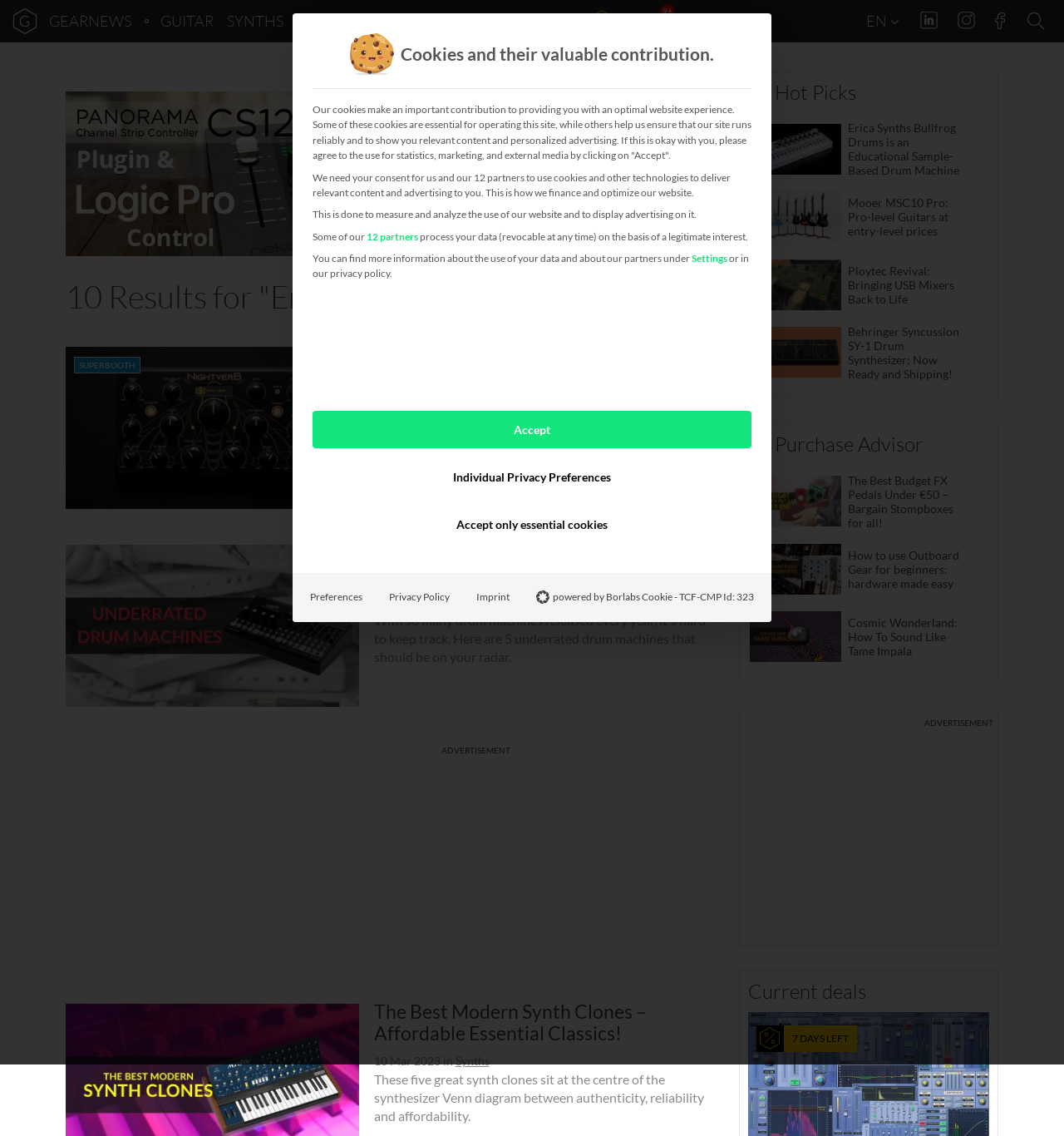Find the bounding box coordinates for the area that should be clicked to accomplish the instruction: "Read about Underrated Drum Machines".

[0.06, 0.478, 0.339, 0.624]